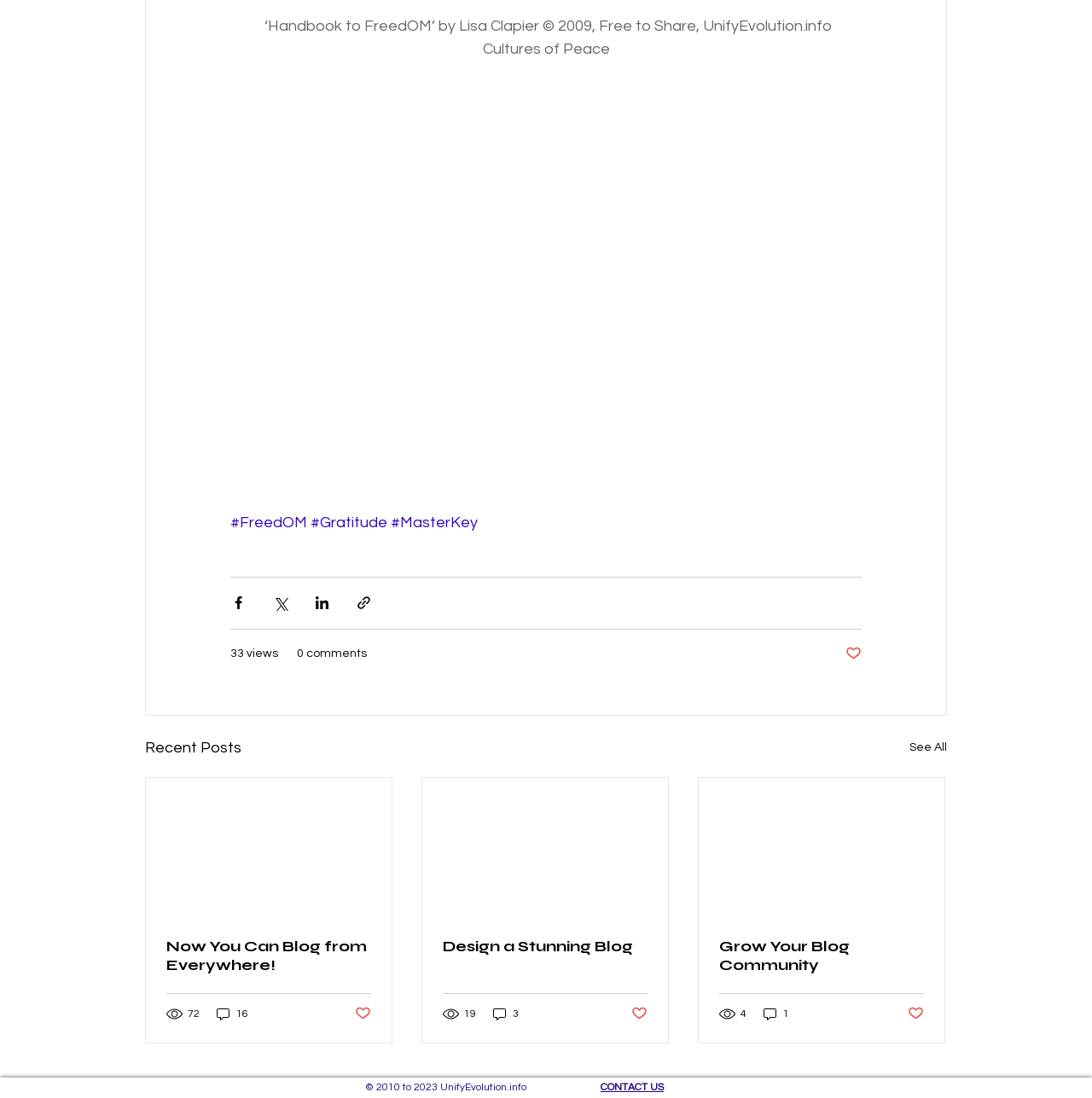Based on the element description: "Design a Stunning Blog", identify the bounding box coordinates for this UI element. The coordinates must be four float numbers between 0 and 1, listed as [left, top, right, bottom].

[0.405, 0.853, 0.593, 0.87]